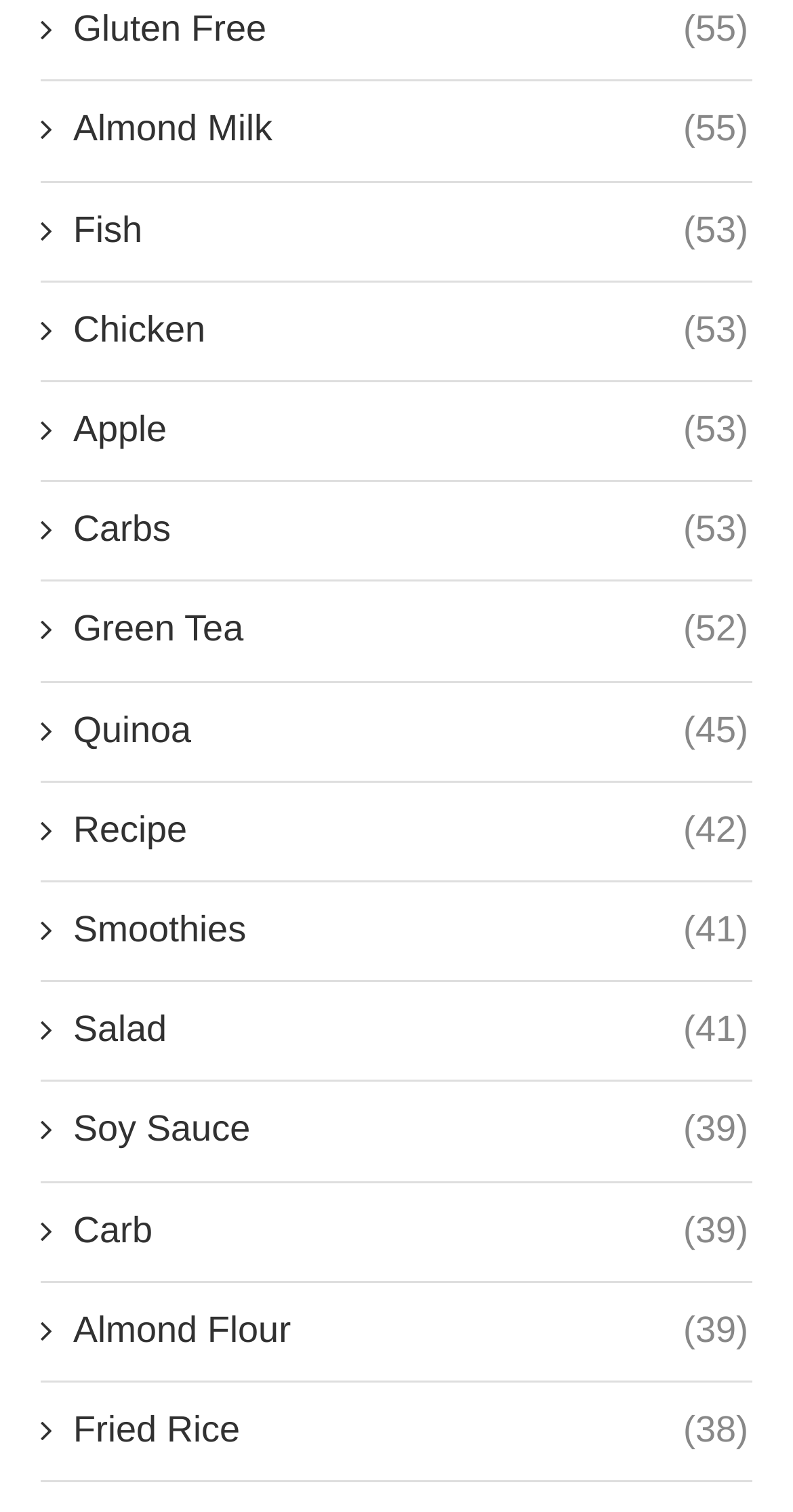Specify the bounding box coordinates of the region I need to click to perform the following instruction: "Check out Fried Rice". The coordinates must be four float numbers in the range of 0 to 1, i.e., [left, top, right, bottom].

[0.051, 0.929, 0.944, 0.963]